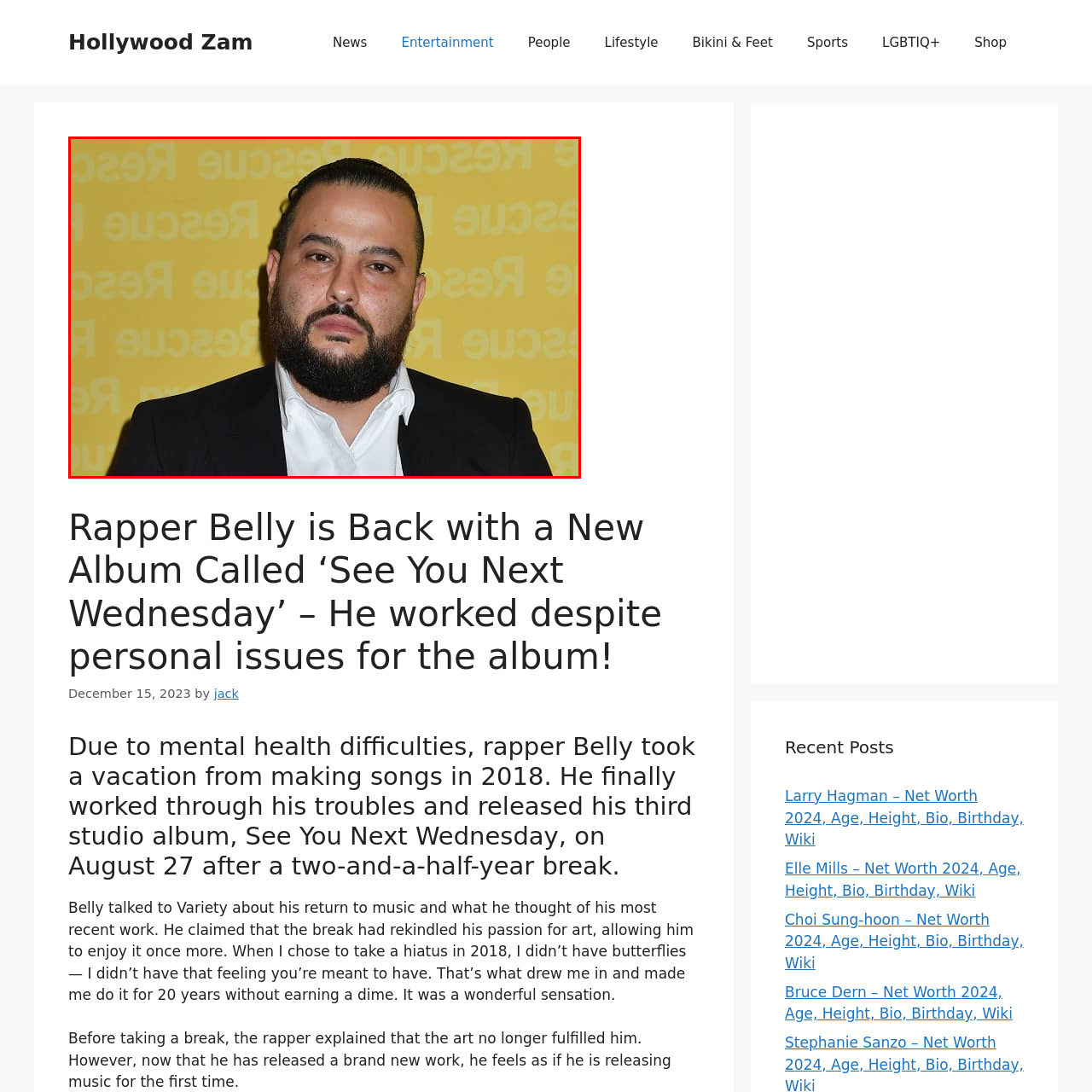Look at the section of the image marked by the red box and offer an in-depth answer to the next question considering the visual cues: What is the male figure wearing?

The male figure in the image is dressed in formal attire, which includes a white shirt and a dark blazer. This suggests that the image is associated with a formal or professional setting, which is later revealed to be related to the announcement of rapper Belly's new album.